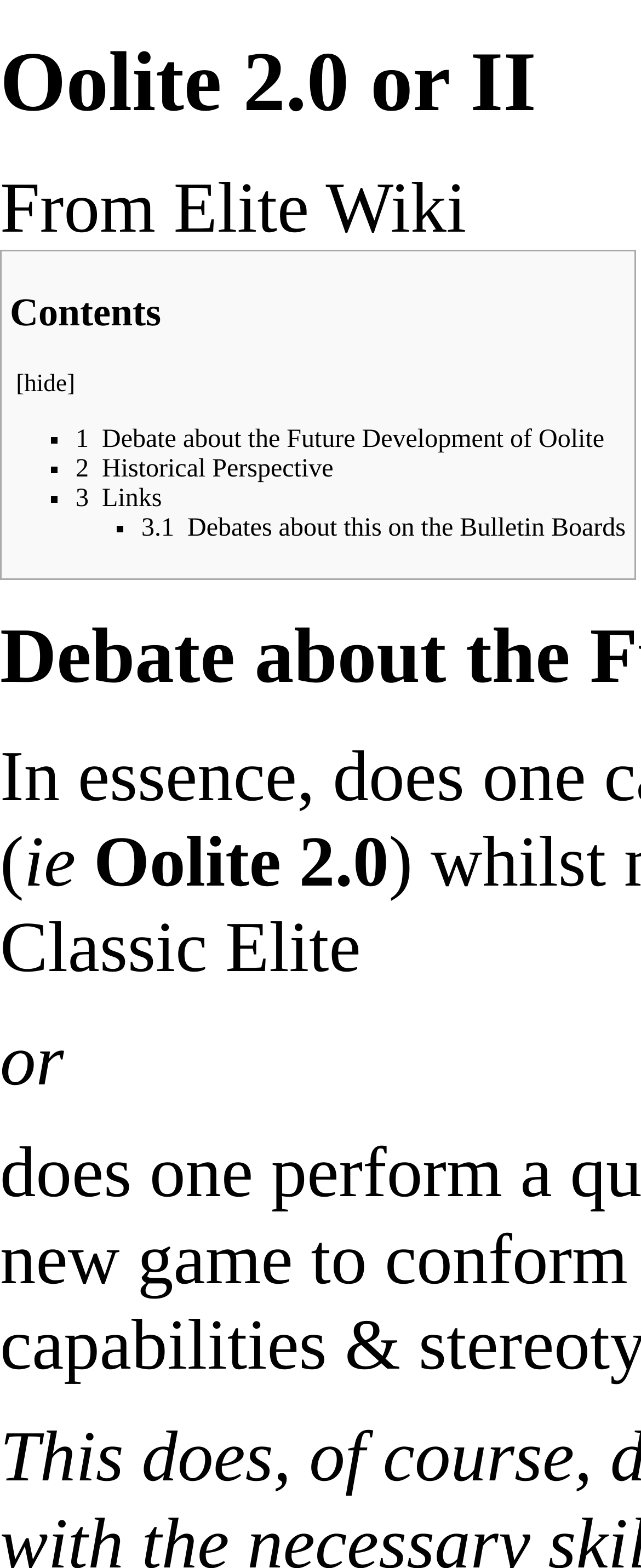Based on the image, please respond to the question with as much detail as possible:
What is the first item in the contents section?

I looked at the contents section and found that the first item is a link labeled '1 Debate about the Future Development of Oolite'.